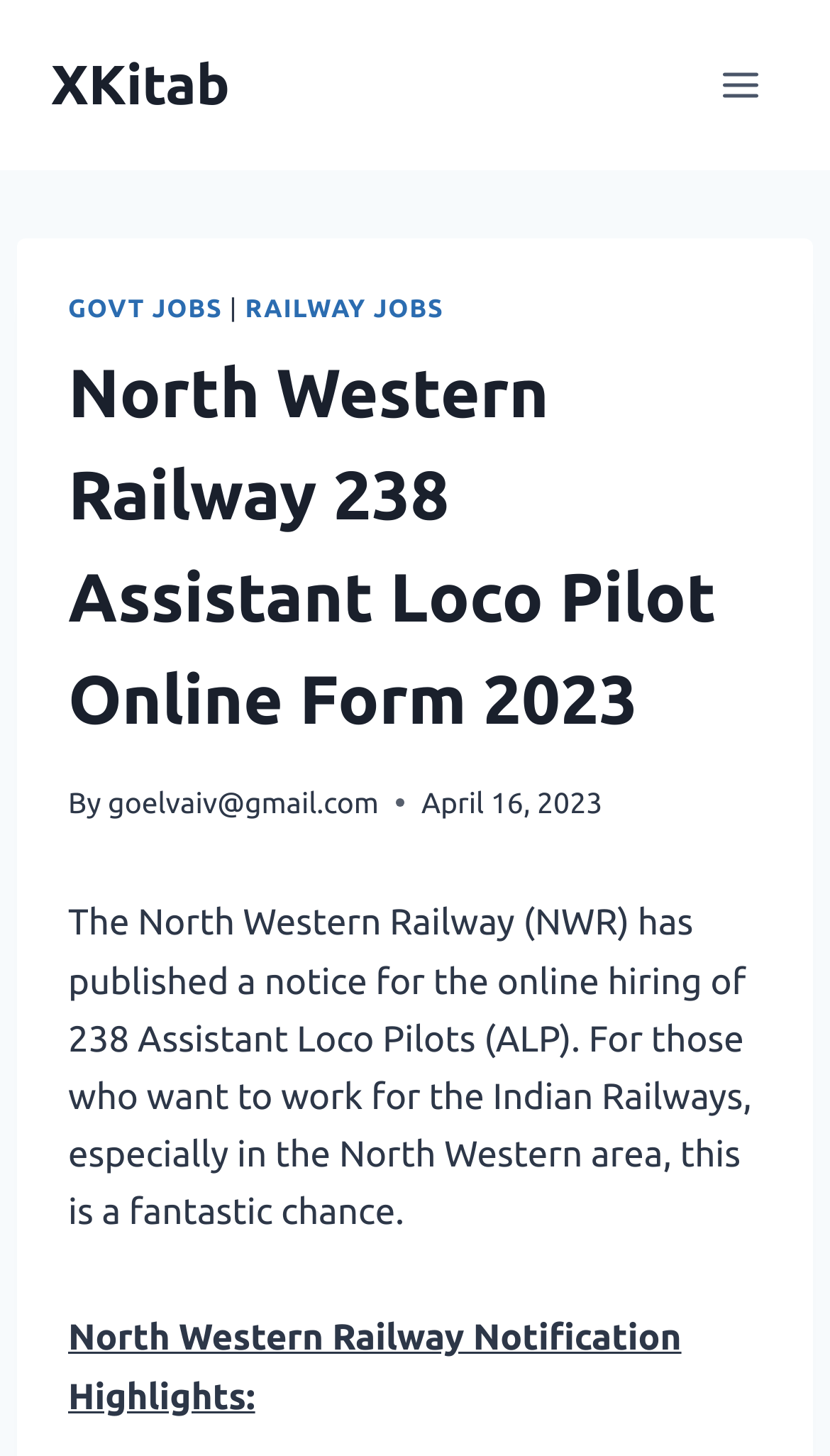How many Assistant Loco Pilots are being hired?
Look at the image and answer with only one word or phrase.

238